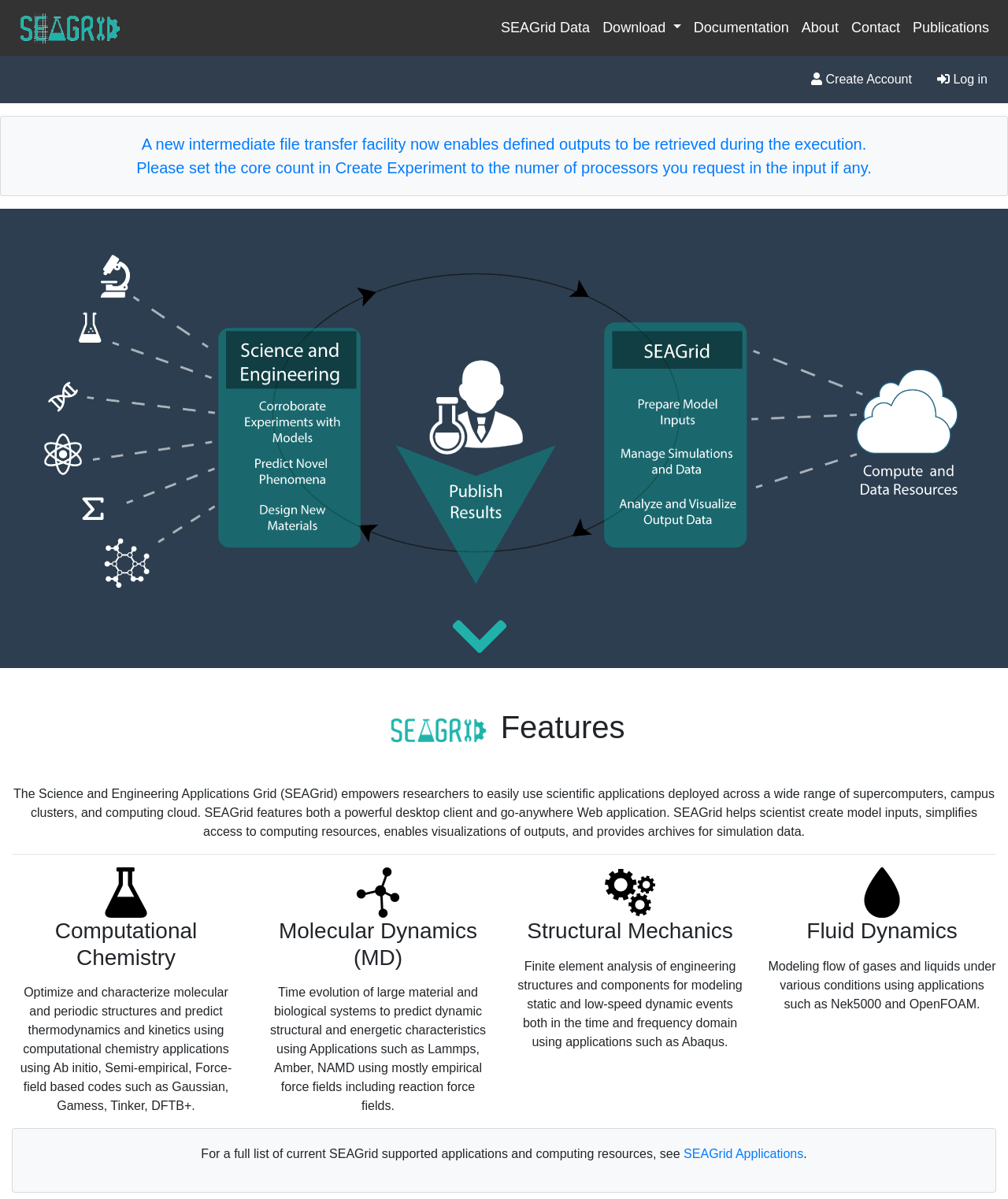What types of applications are supported by SEAGrid?
Please provide a detailed answer to the question.

The webpage lists several application areas supported by SEAGrid, including Computational Chemistry, Molecular Dynamics, Structural Mechanics, and Fluid Dynamics. These applications are used to model and simulate various scientific phenomena.